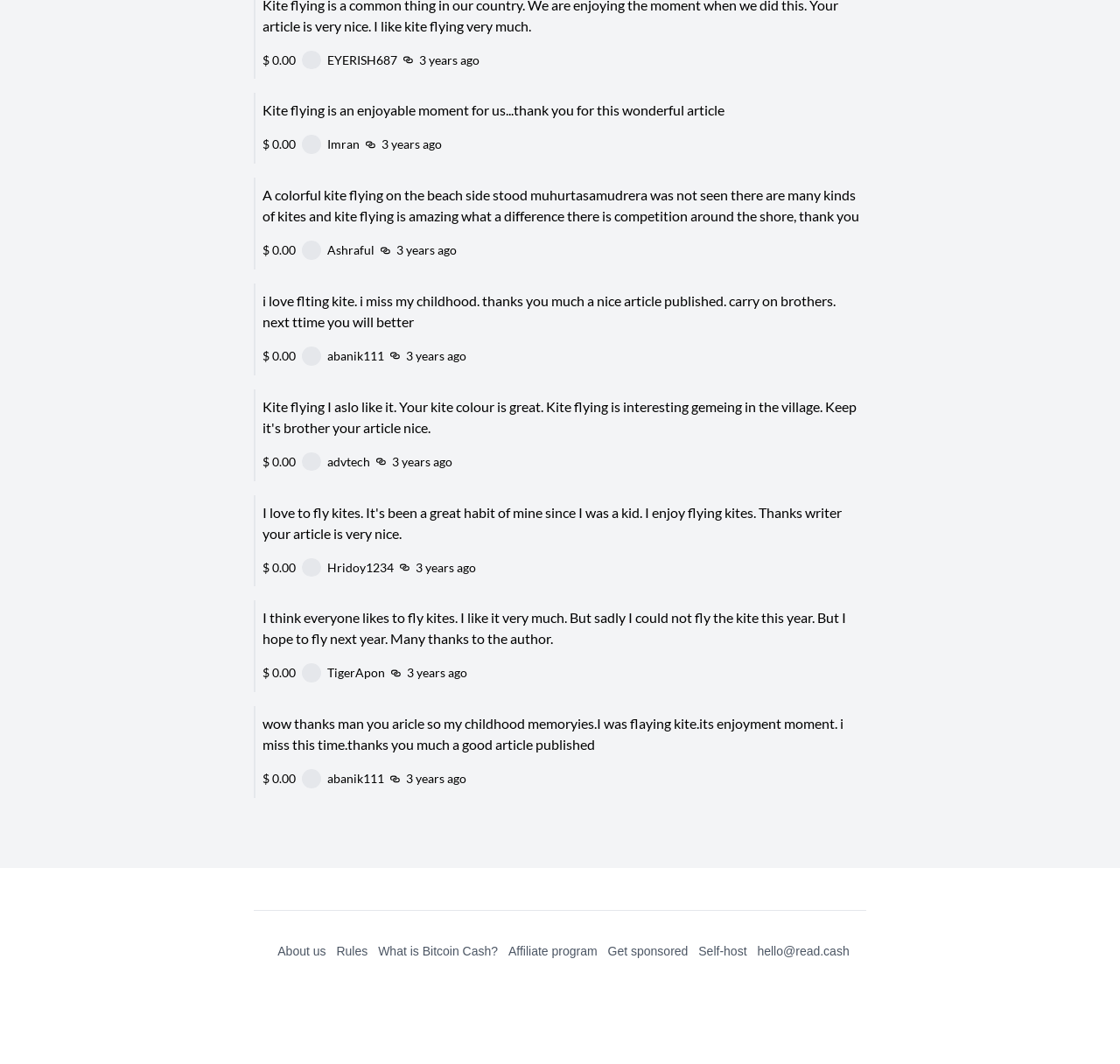Provide the bounding box for the UI element matching this description: "Ashraful".

[0.325, 0.427, 0.372, 0.447]